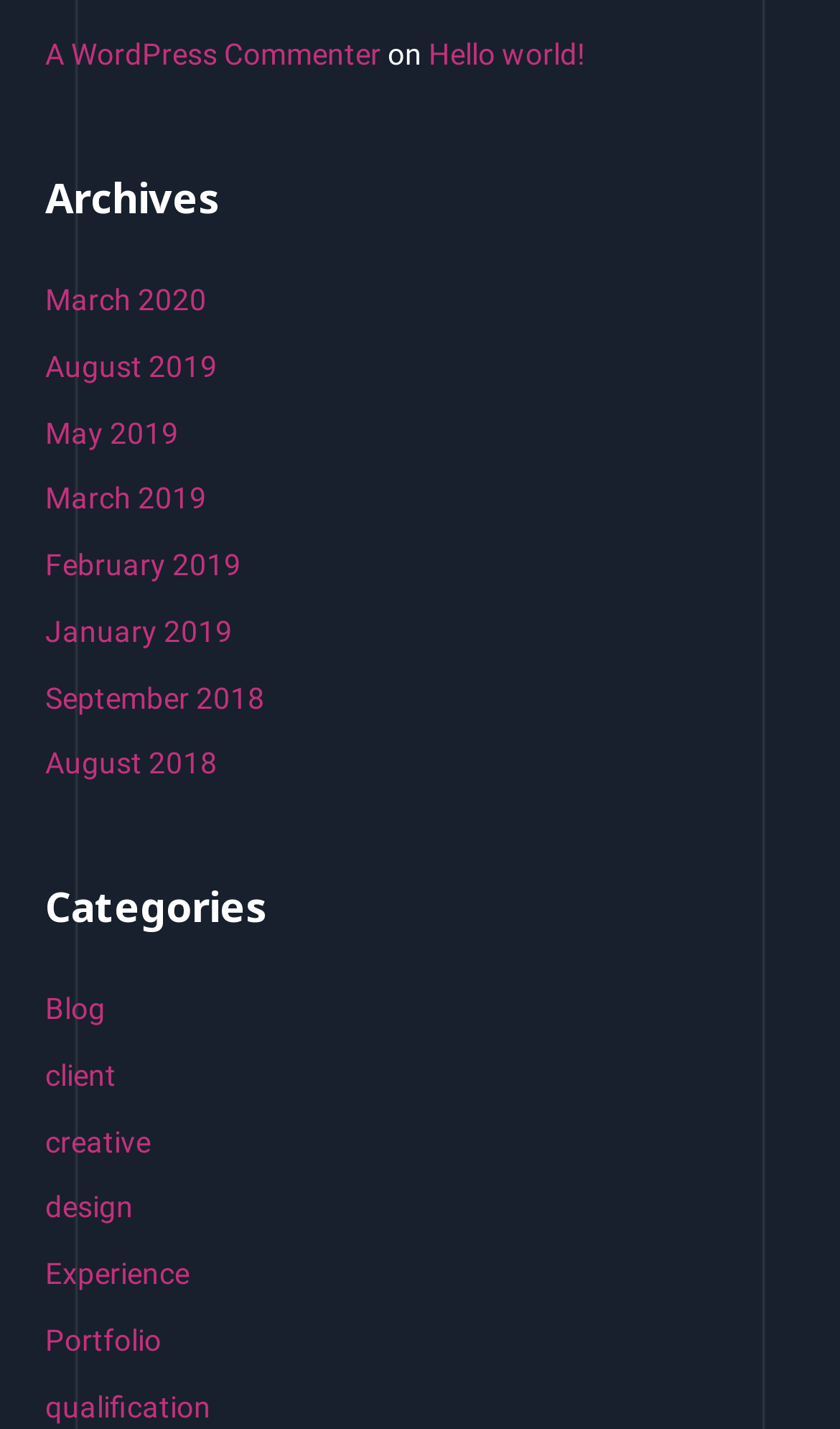How many commenters are listed?
Please provide a detailed answer to the question.

I counted the number of links under the 'Recent Comments' navigation element, and there is only one commenter listed, which is 'A WordPress Commenter'.